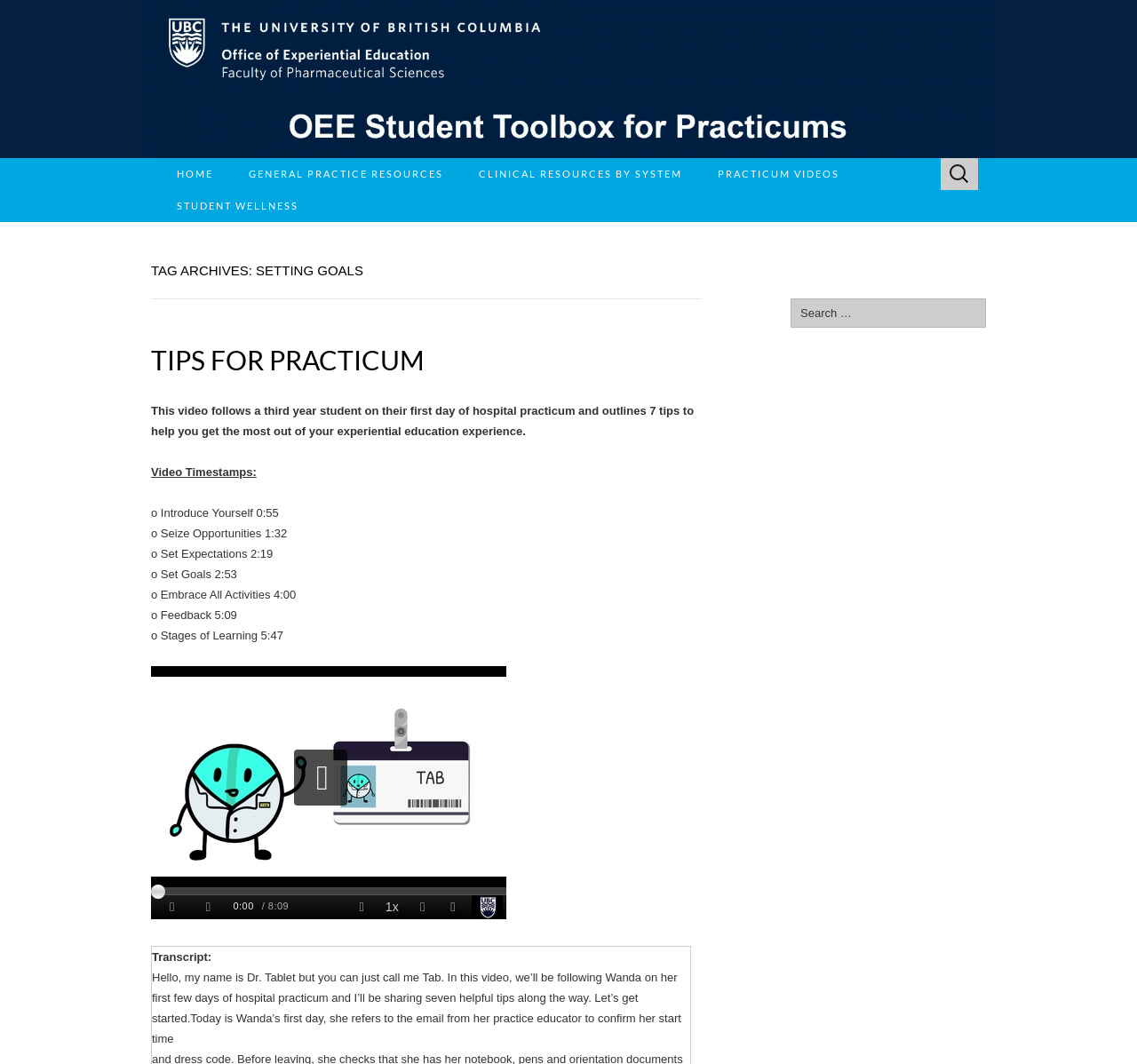Provide the bounding box coordinates of the HTML element described by the text: "Clinical Resources by System". The coordinates should be in the format [left, top, right, bottom] with values between 0 and 1.

[0.406, 0.149, 0.616, 0.179]